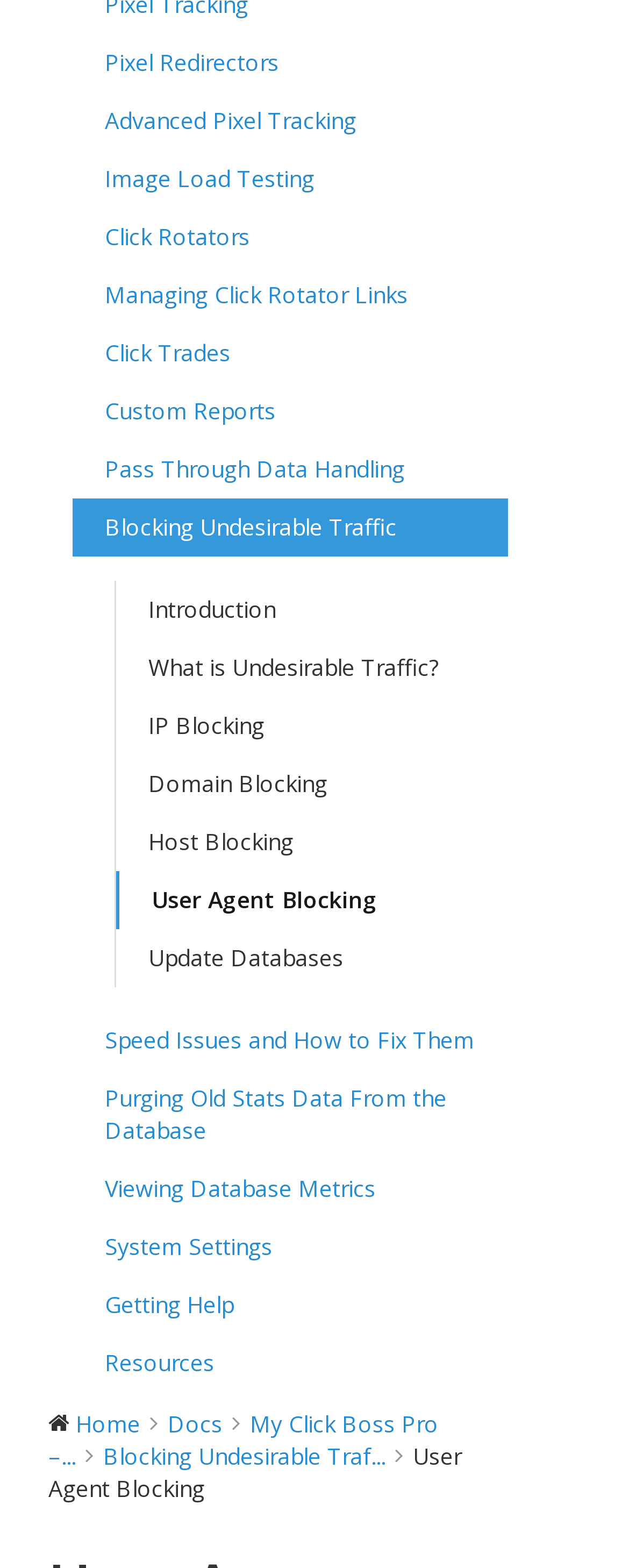Give a one-word or short-phrase answer to the following question: 
What is the last link on the webpage?

Resources